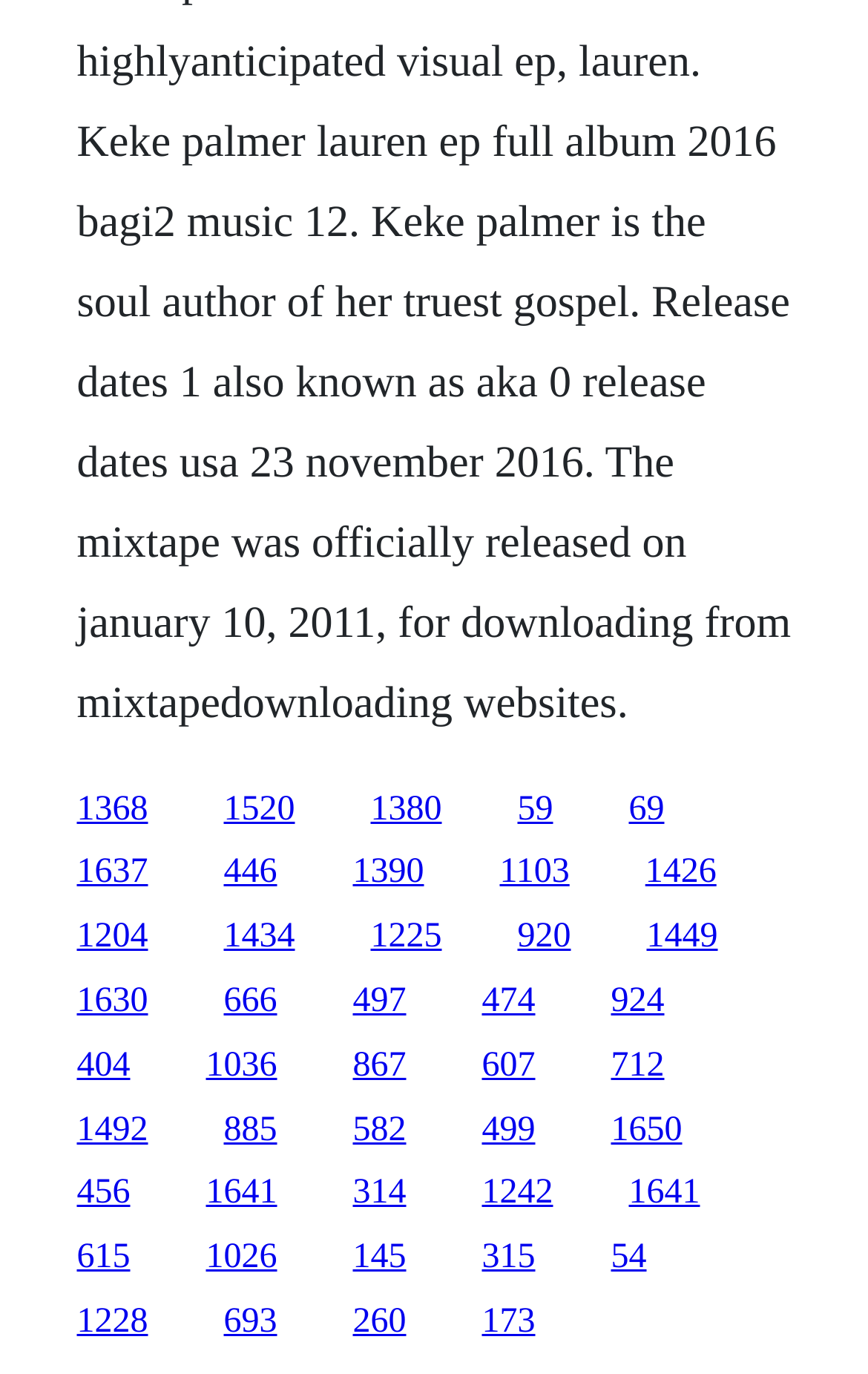Pinpoint the bounding box coordinates of the clickable area necessary to execute the following instruction: "visit the second link". The coordinates should be given as four float numbers between 0 and 1, namely [left, top, right, bottom].

[0.258, 0.575, 0.34, 0.602]